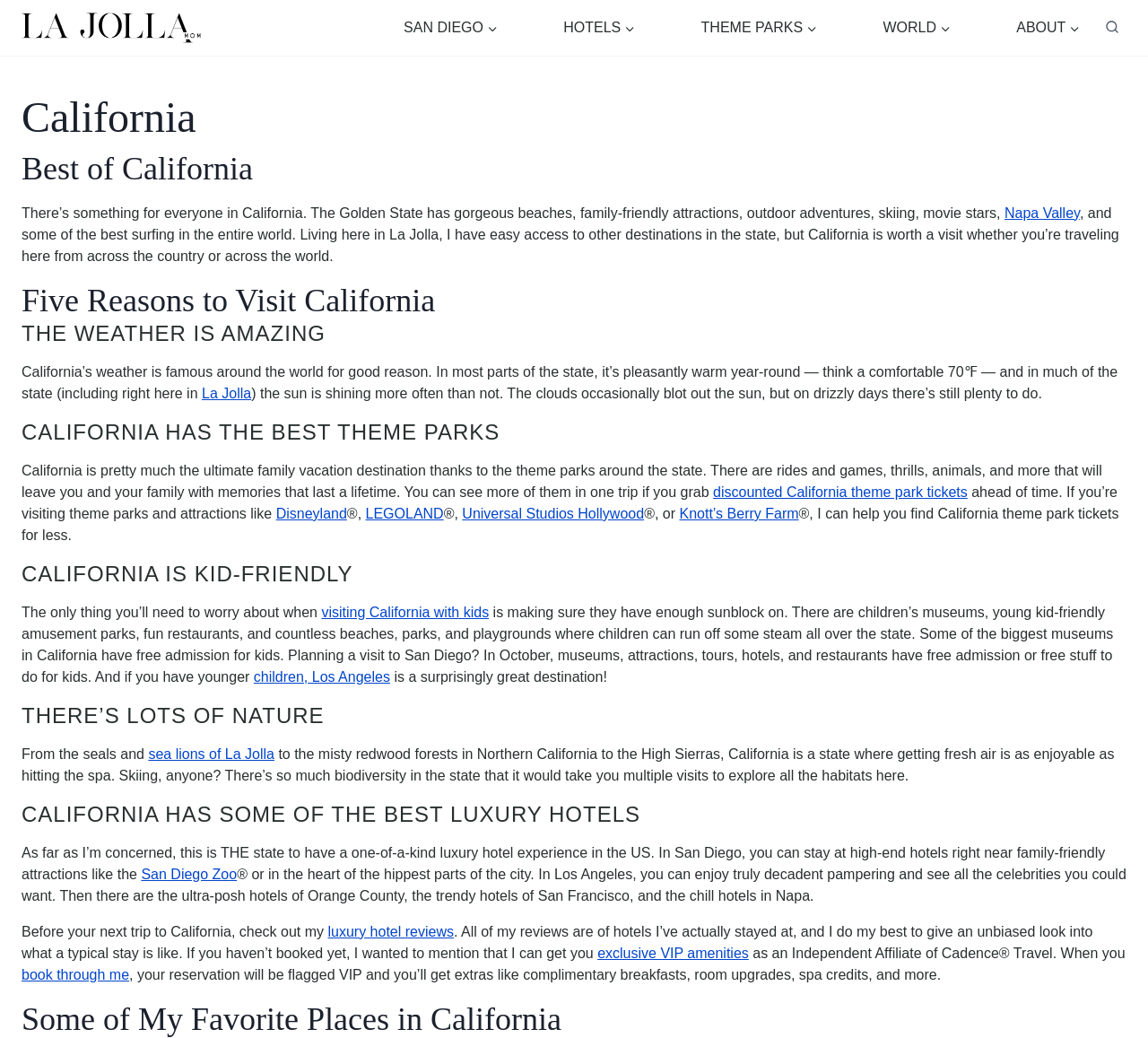What type of hotels are reviewed on the webpage?
Analyze the image and provide a thorough answer to the question.

I found this answer by reading the section 'CALIFORNIA HAS SOME OF THE BEST LUXURY HOTELS', which indicates that the webpage reviews luxury hotels in California.